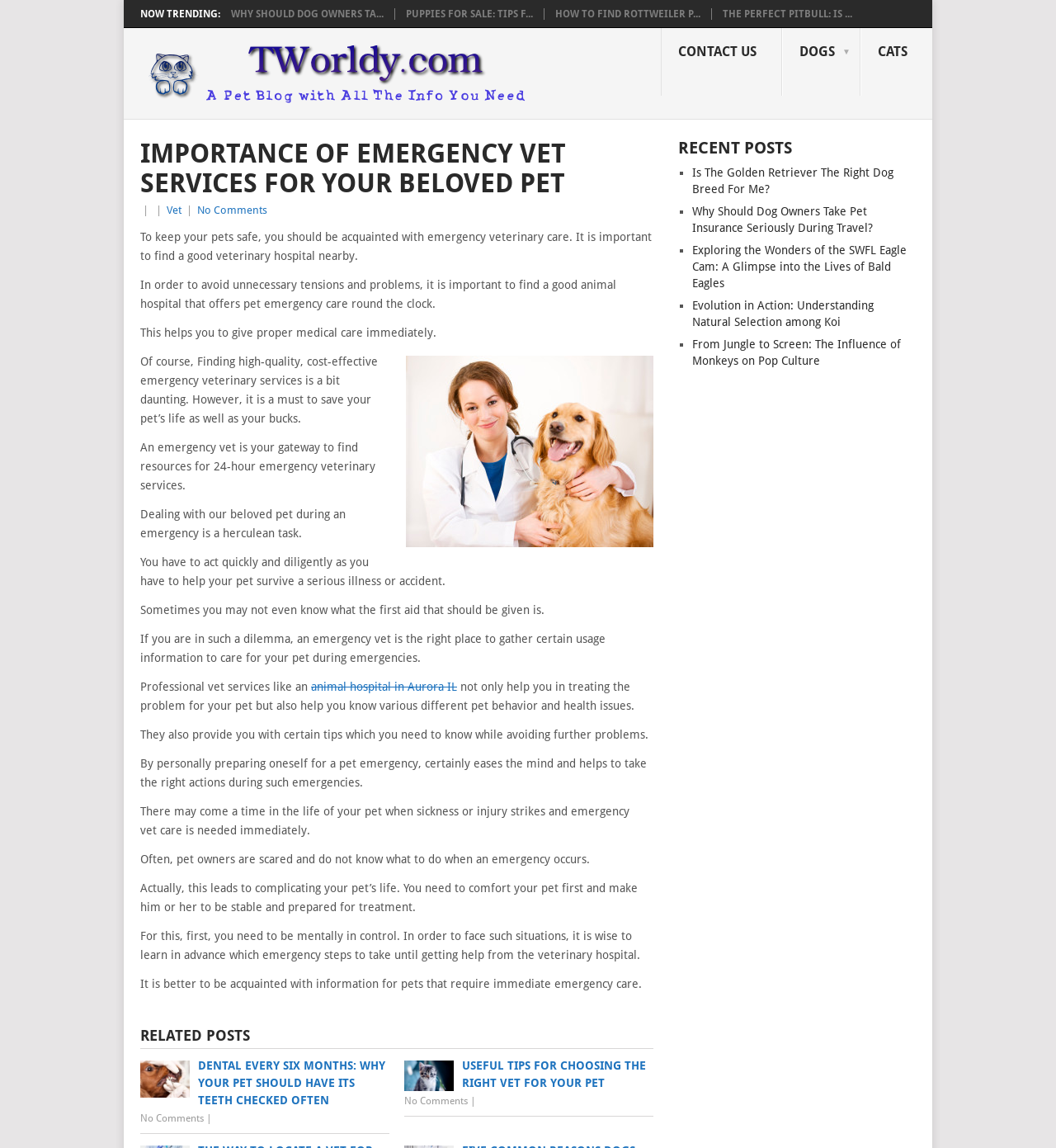Kindly determine the bounding box coordinates for the clickable area to achieve the given instruction: "Explore 'RELATED POSTS'".

[0.133, 0.896, 0.619, 0.914]